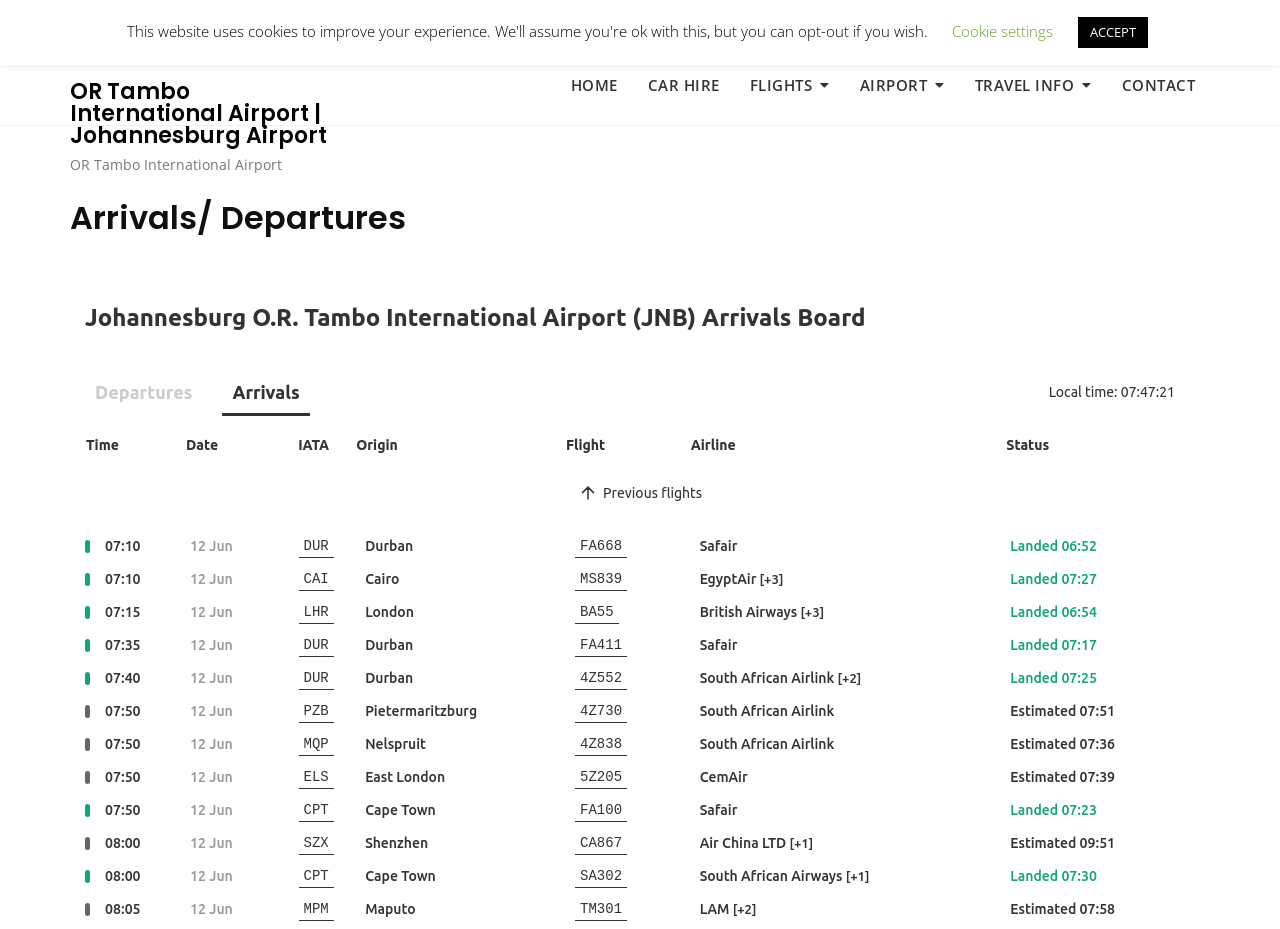What is the section below the navigation links?
Offer a detailed and full explanation in response to the question.

I found the answer by looking at the heading element with the text 'Arrivals/ Departures' which is below the navigation links.